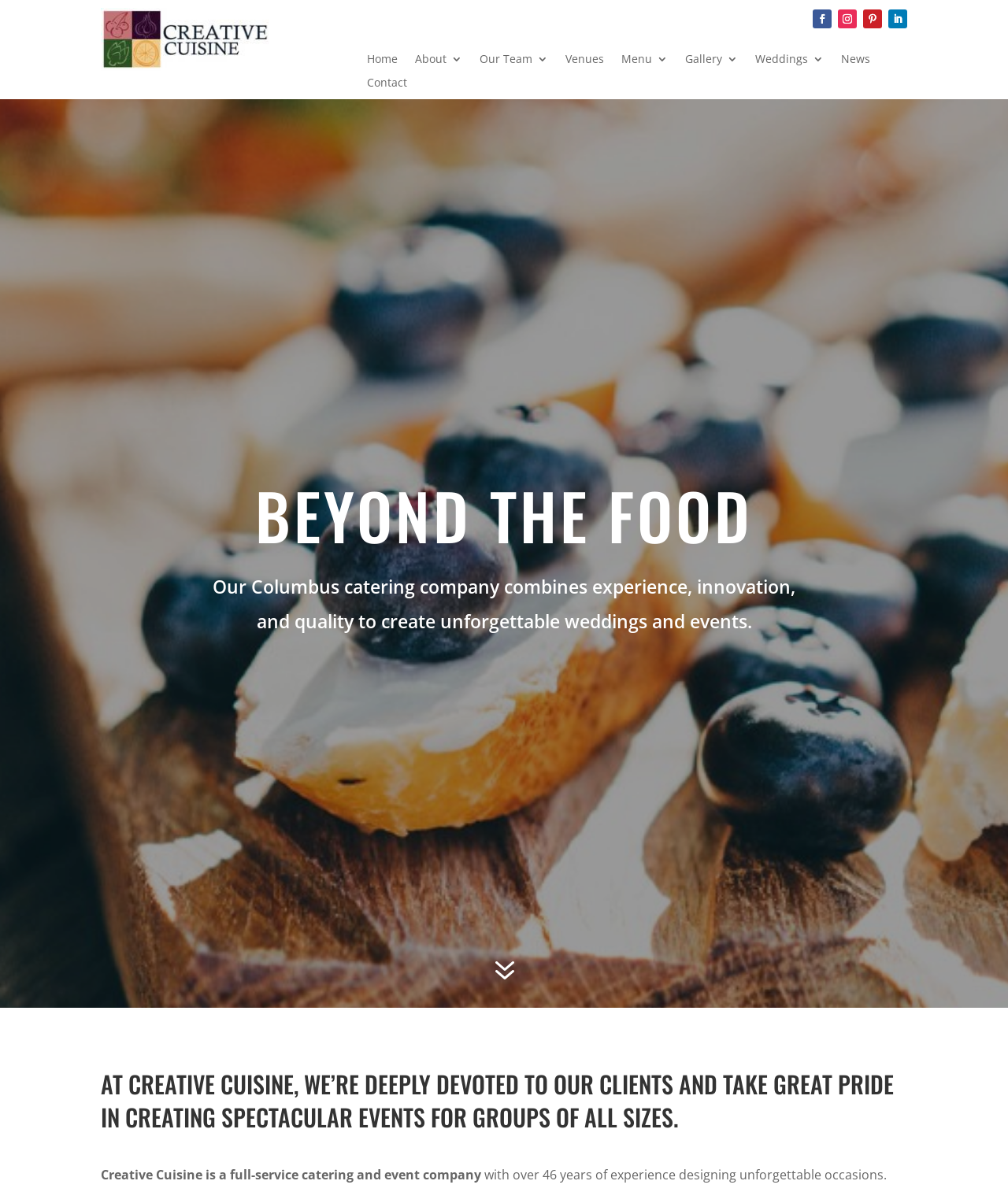Find the bounding box coordinates of the element you need to click on to perform this action: 'Go to the News page'. The coordinates should be represented by four float values between 0 and 1, in the format [left, top, right, bottom].

[0.834, 0.045, 0.863, 0.06]